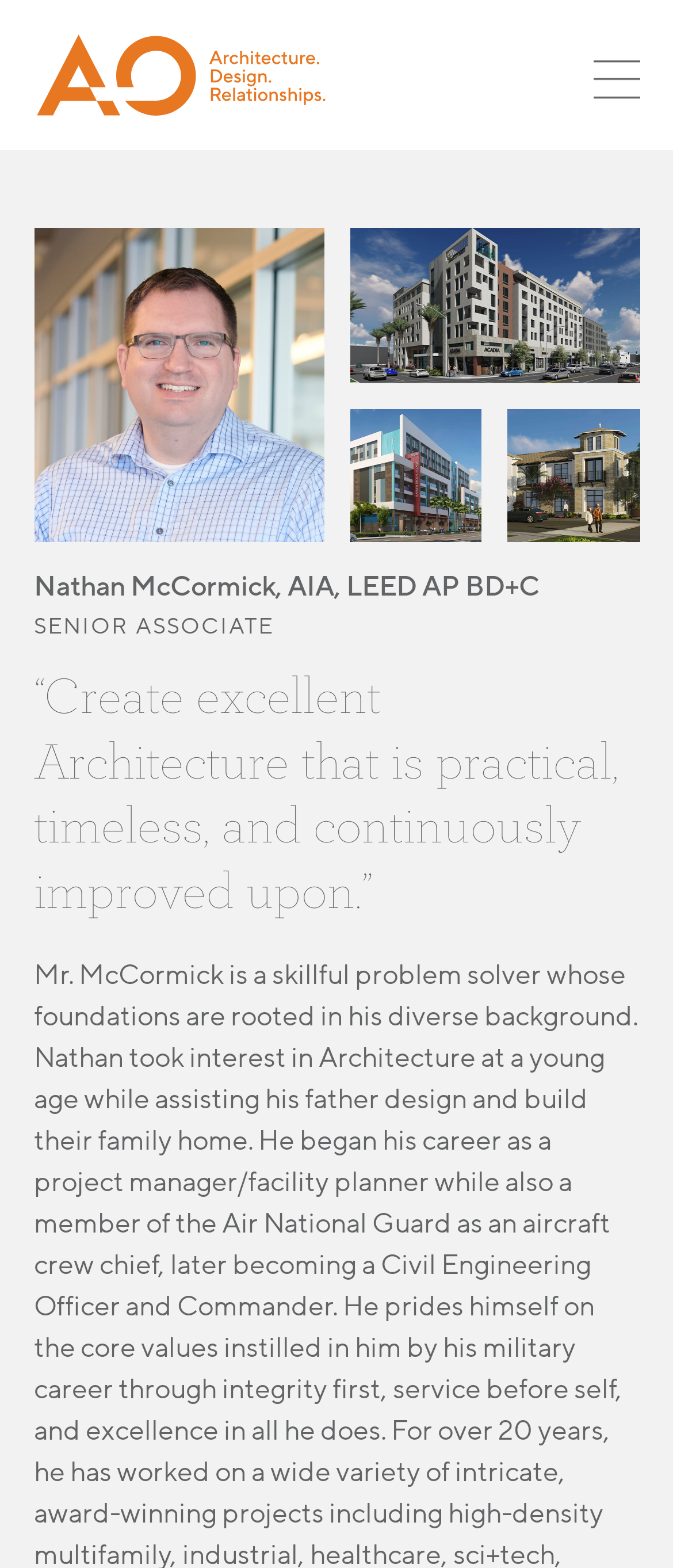Refer to the image and provide an in-depth answer to the question:
What is Nathan McCormick's military background?

According to the webpage, Nathan McCormick was a member of the Air National Guard as an aircraft crew chief, later becoming a Civil Engineering Officer and Commander, as mentioned in the StaticText element.